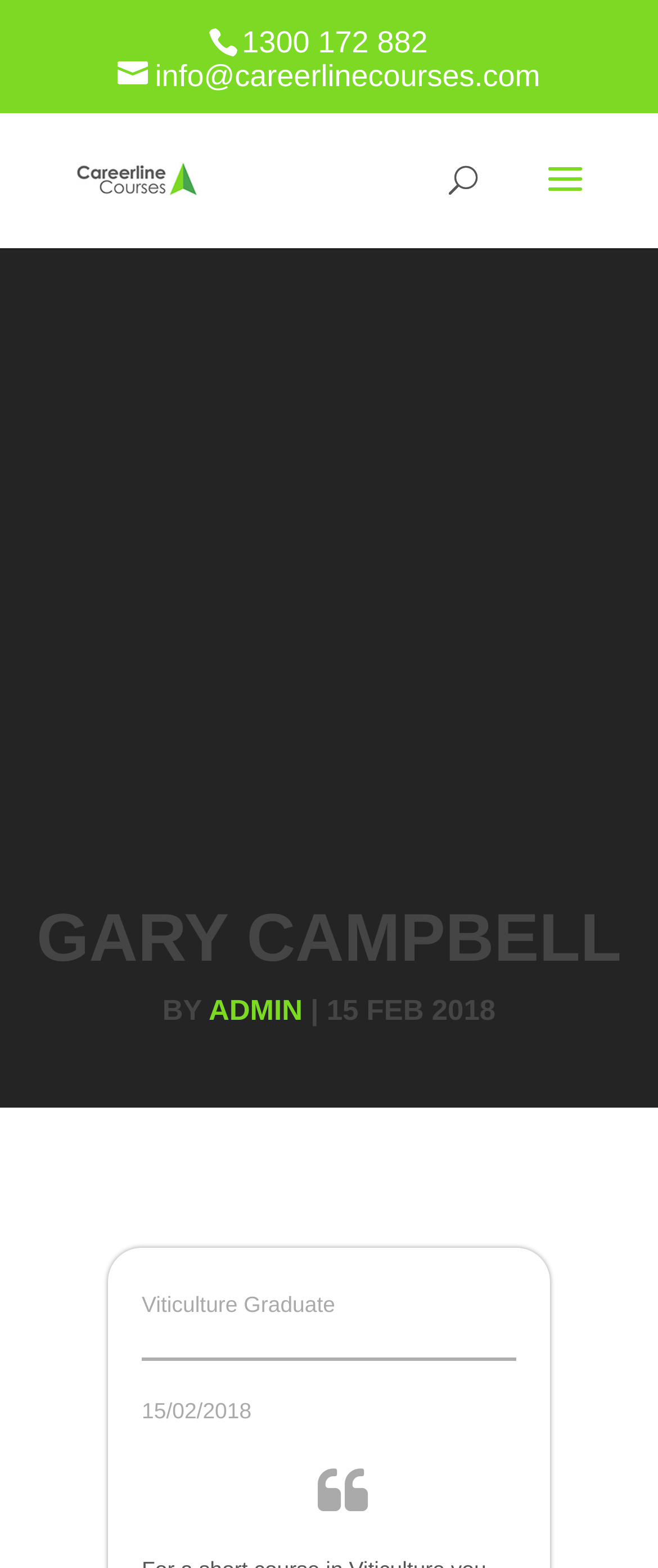Identify the bounding box coordinates of the HTML element based on this description: "alt="Careers Online Coures"".

[0.107, 0.109, 0.307, 0.121]